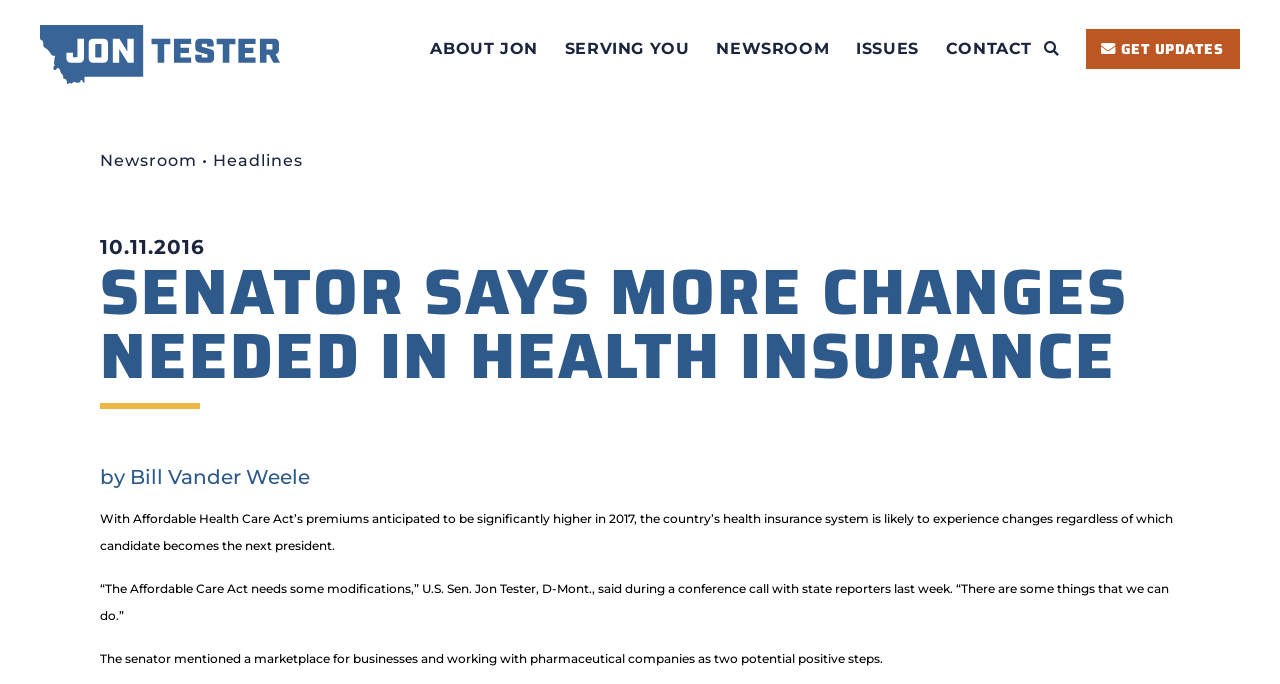Please identify the bounding box coordinates of the element's region that I should click in order to complete the following instruction: "Go to ABOUT JON page". The bounding box coordinates consist of four float numbers between 0 and 1, i.e., [left, top, right, bottom].

[0.336, 0.042, 0.42, 0.101]